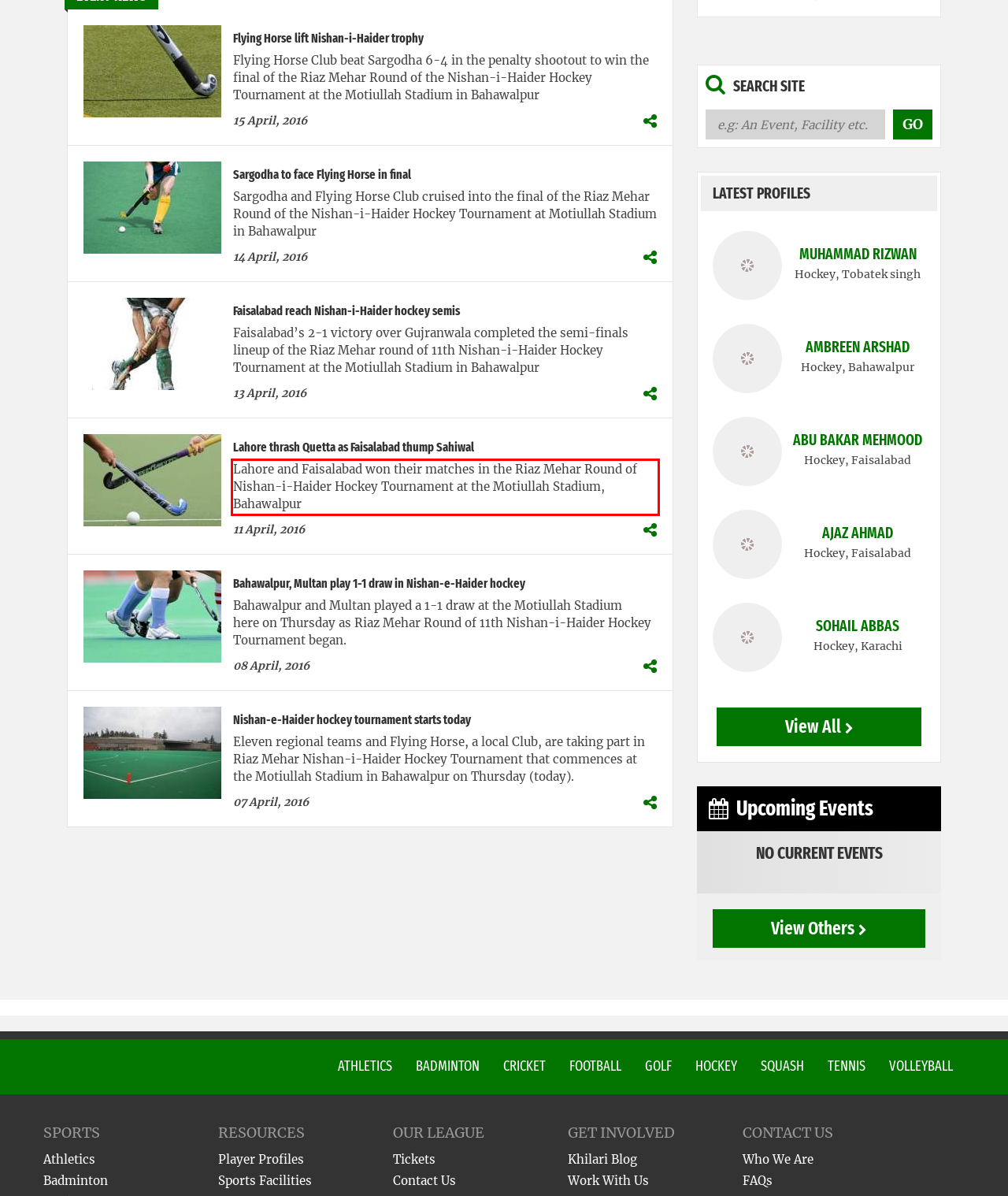Analyze the screenshot of the webpage and extract the text from the UI element that is inside the red bounding box.

Lahore and Faisalabad won their matches in the Riaz Mehar Round of Nishan-i-Haider Hockey Tournament at the Motiullah Stadium, Bahawalpur